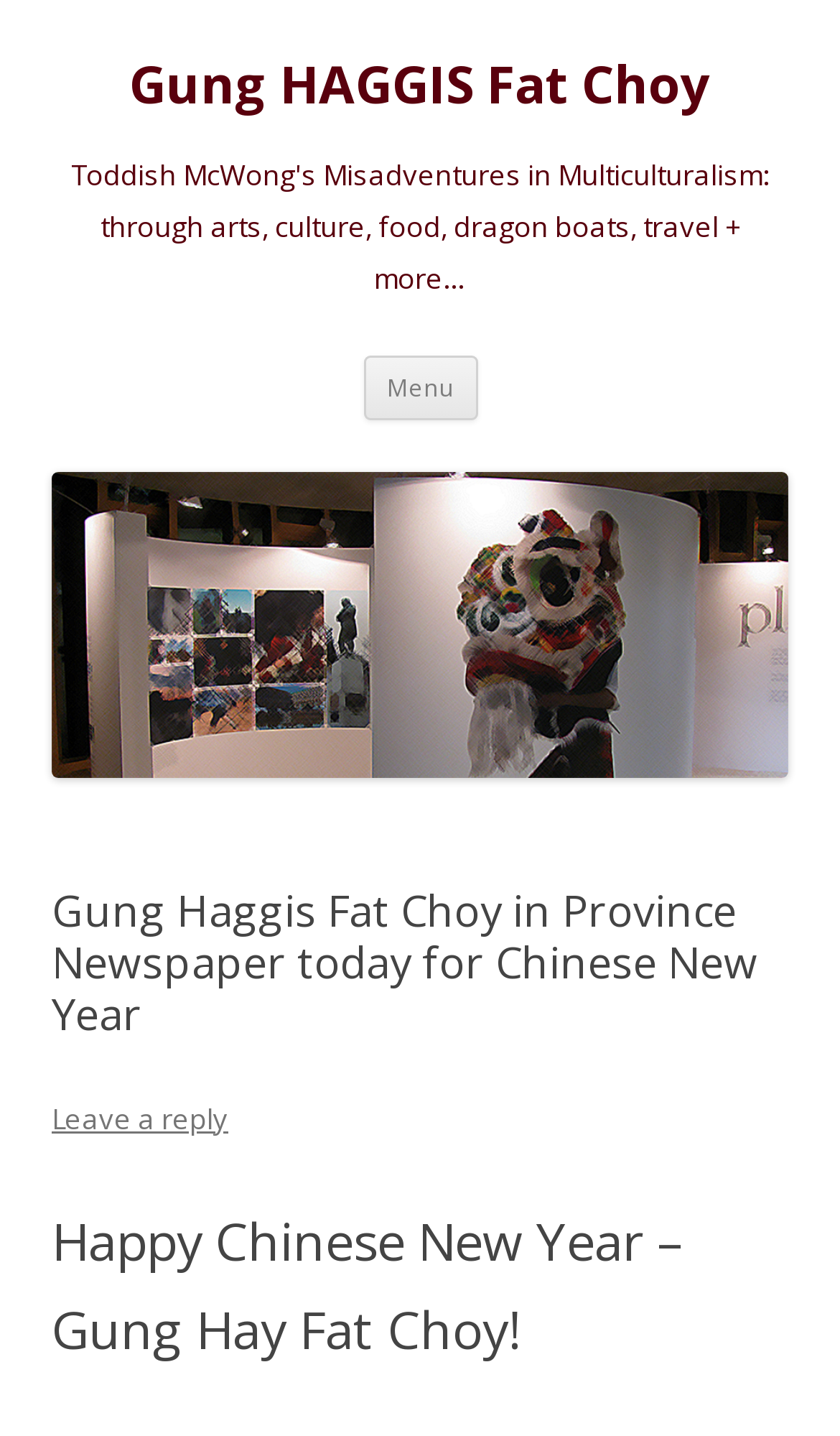What is the text of the first heading?
Refer to the image and respond with a one-word or short-phrase answer.

Gung HAGGIS Fat Choy